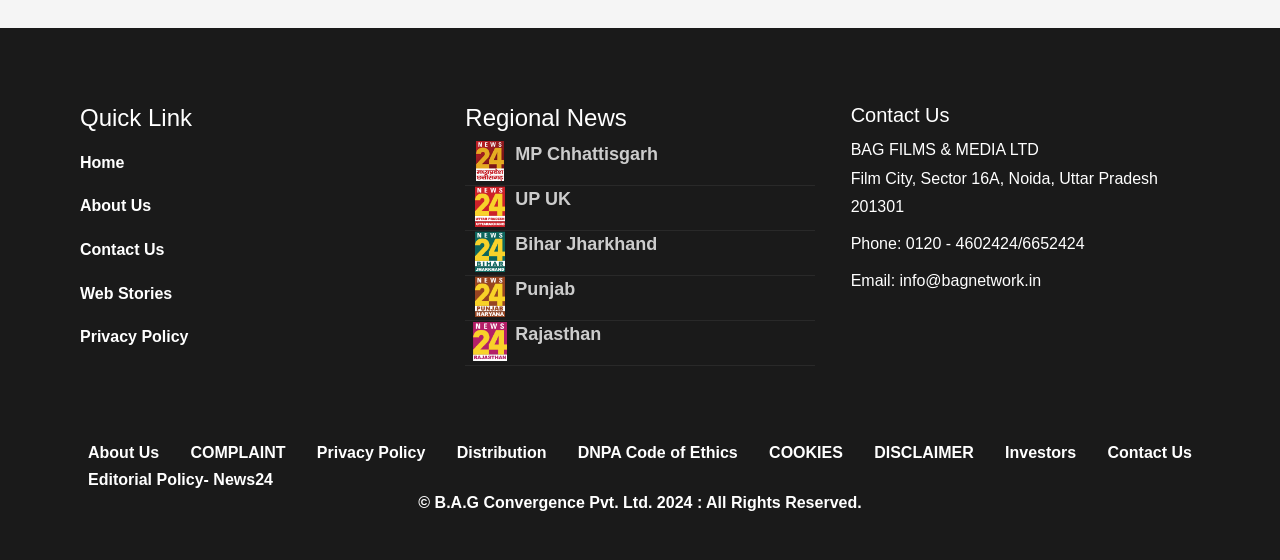What is the phone number mentioned on the webpage?
Please answer the question with a detailed response using the information from the screenshot.

The phone number is mentioned in the link element with the text '0120 - 4602424/6652424' located at the bottom of the webpage, which is part of the contact information section.